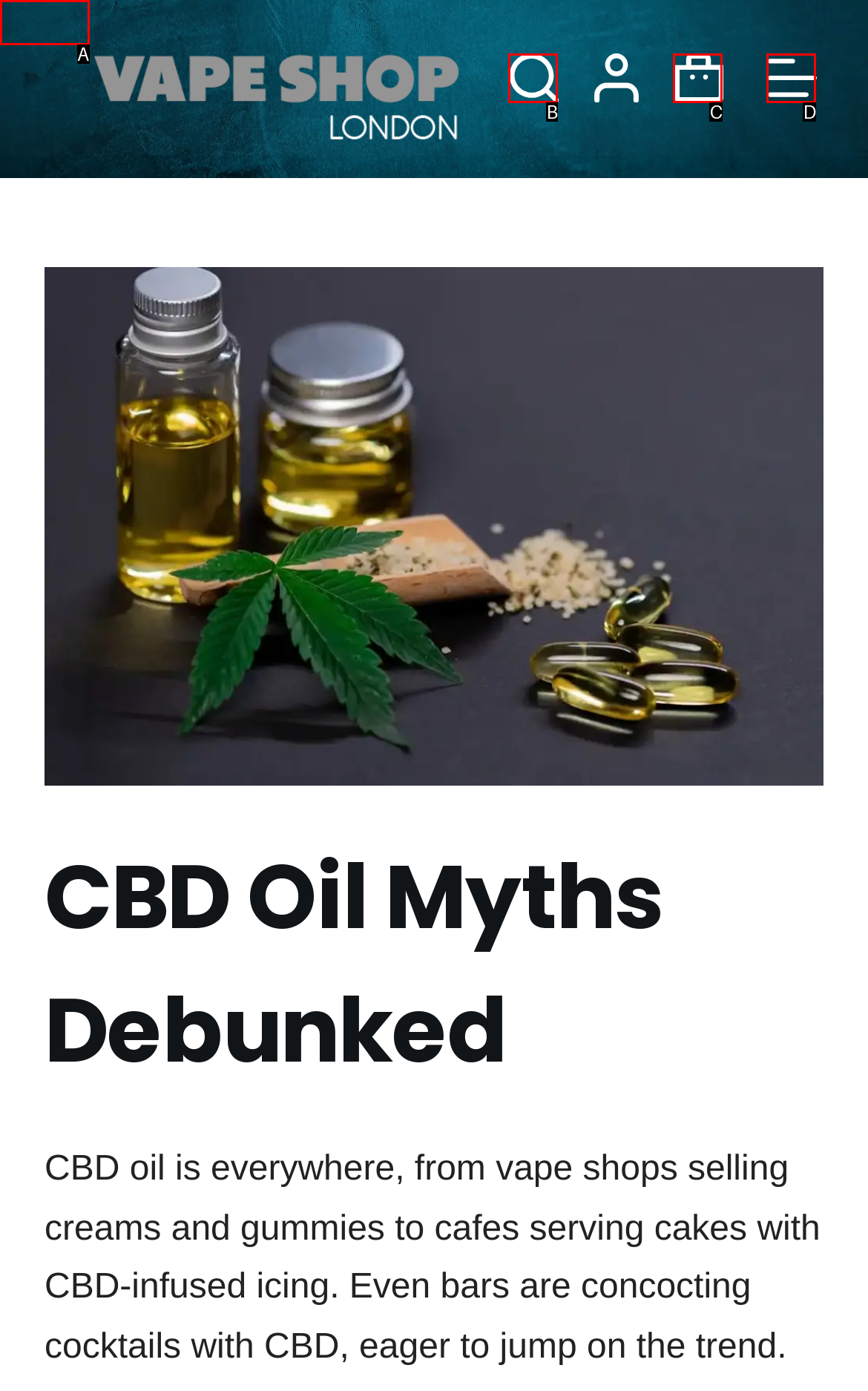Find the option that fits the given description: Skip to content
Answer with the letter representing the correct choice directly.

A